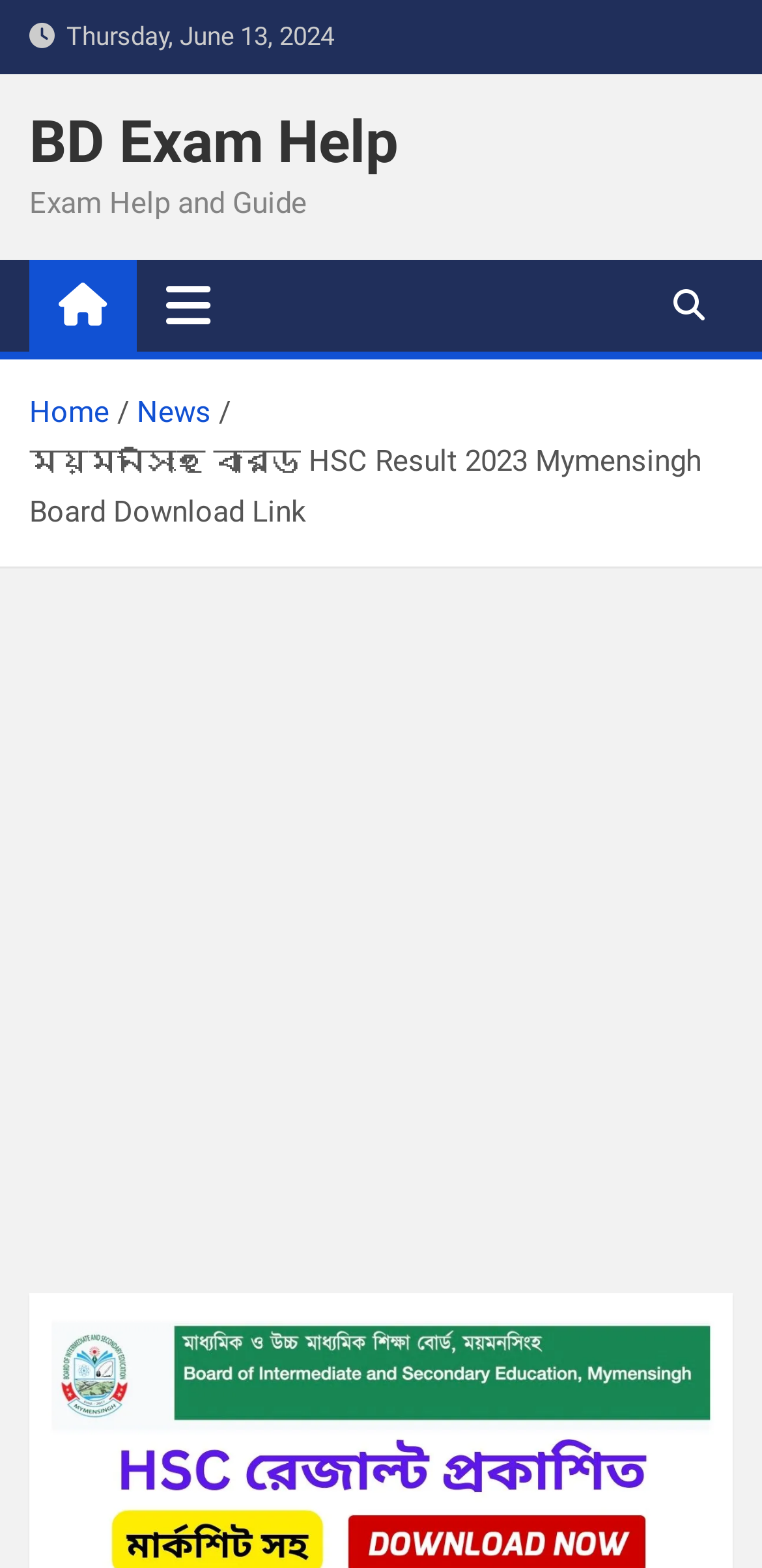Find the bounding box of the UI element described as follows: "News".

[0.179, 0.252, 0.277, 0.274]